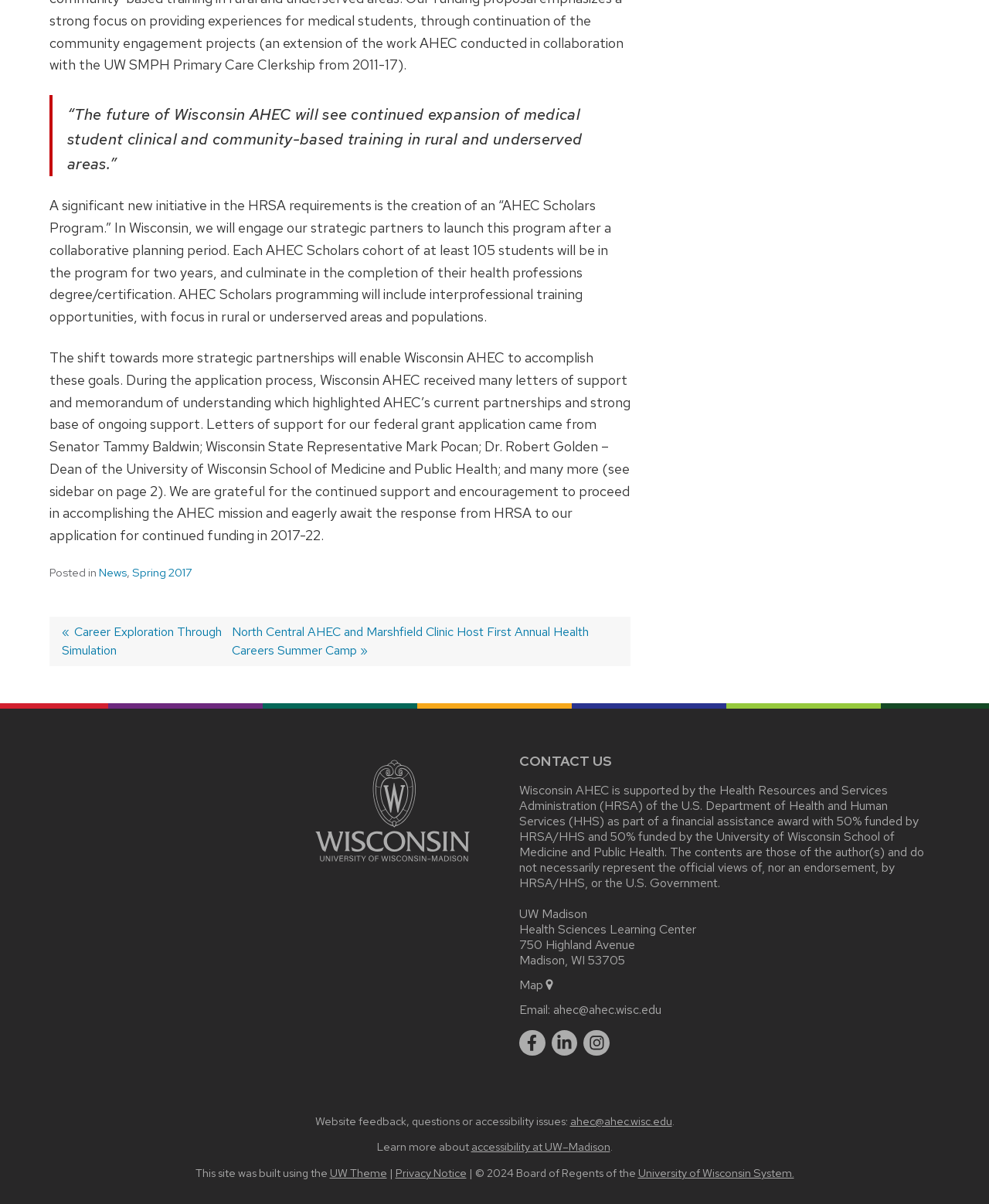Please identify the bounding box coordinates of the region to click in order to complete the given instruction: "Click on the 'Link to main university website'". The coordinates should be four float numbers between 0 and 1, i.e., [left, top, right, bottom].

[0.319, 0.711, 0.475, 0.725]